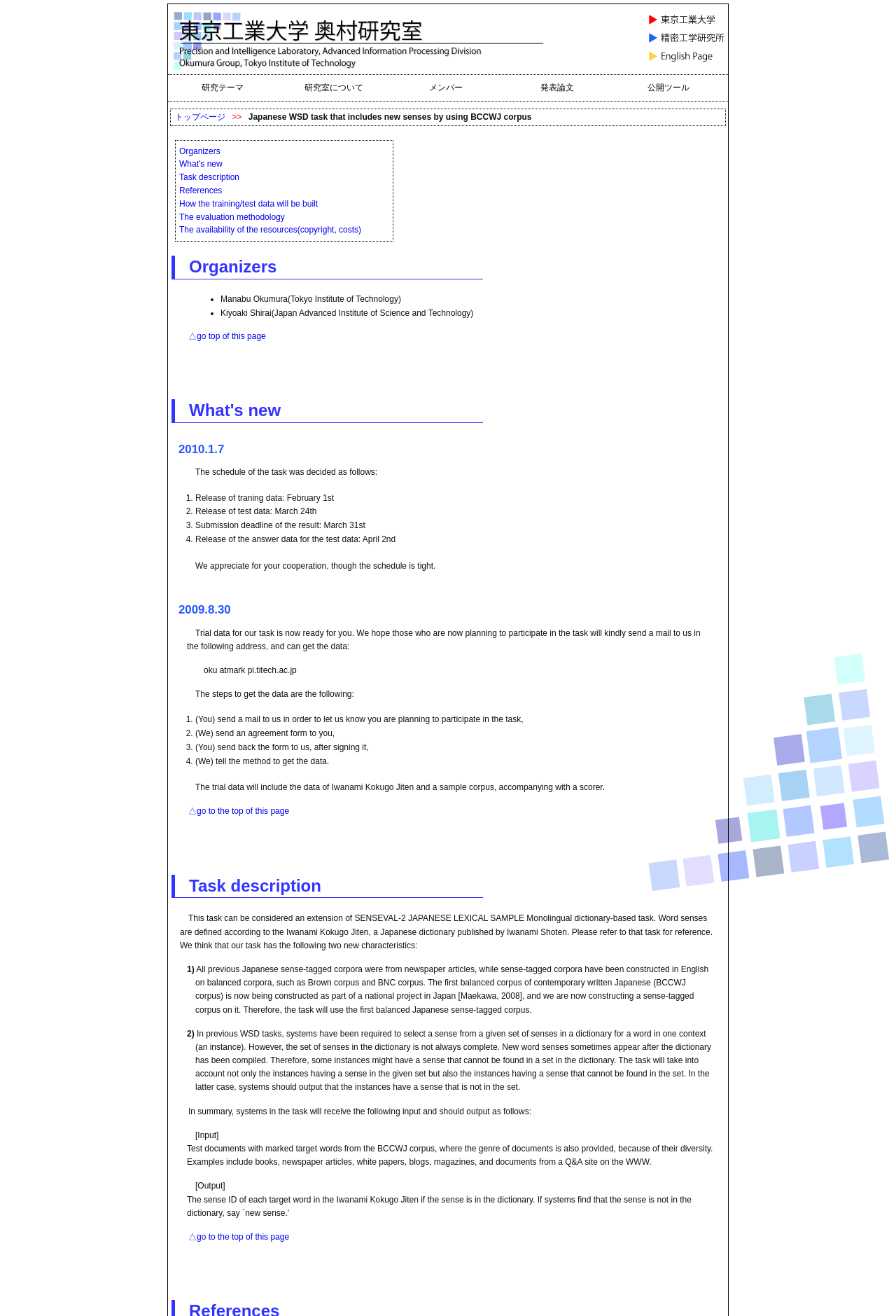What is the schedule of the task?
Please analyze the image and answer the question with as much detail as possible.

The schedule of the task can be found in the section with the heading 'What's new'. It lists the important dates for the task, including the release of training data, test data, and the submission deadline.